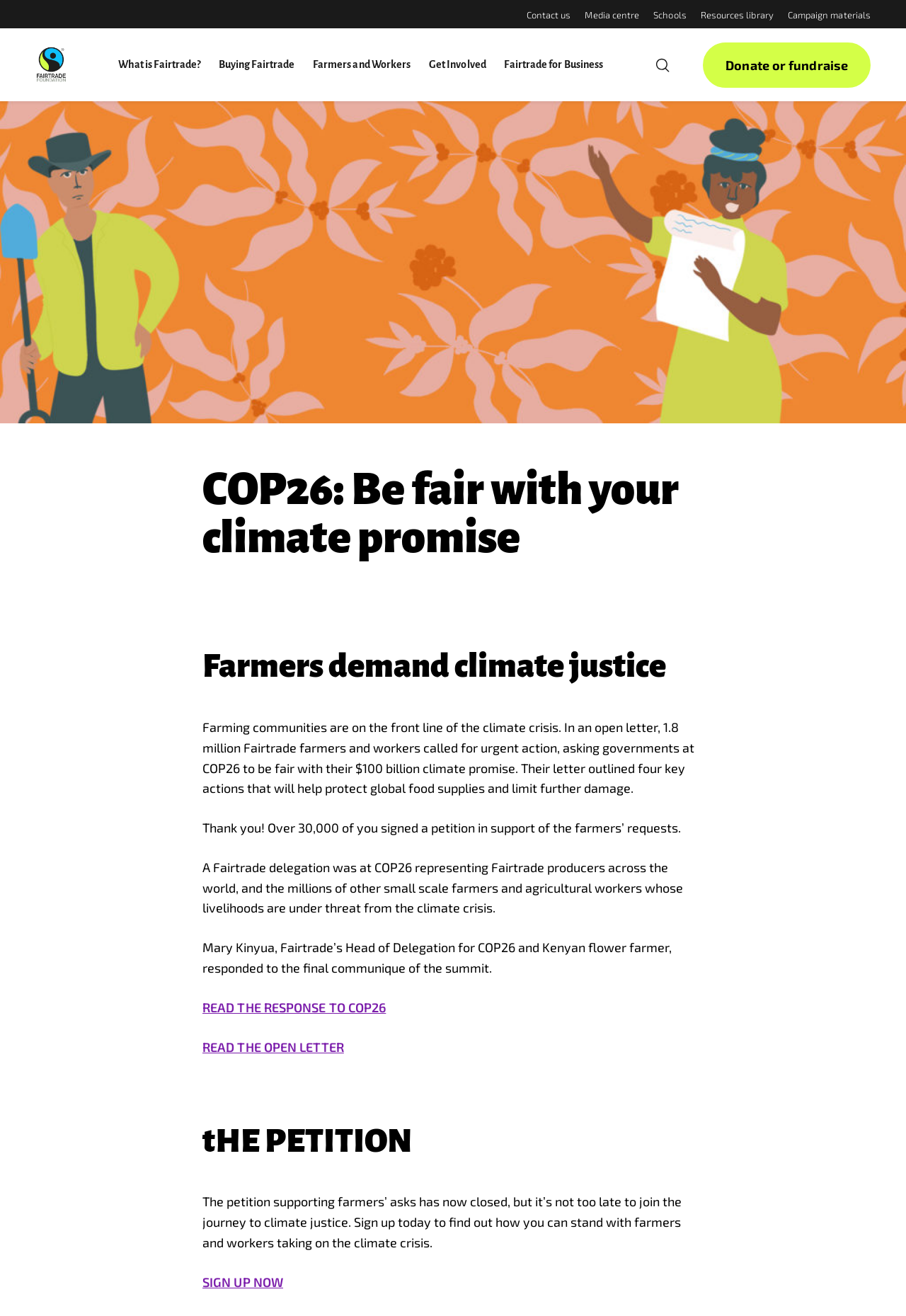Identify and provide the text content of the webpage's primary headline.

COP26: Be fair with your climate promise